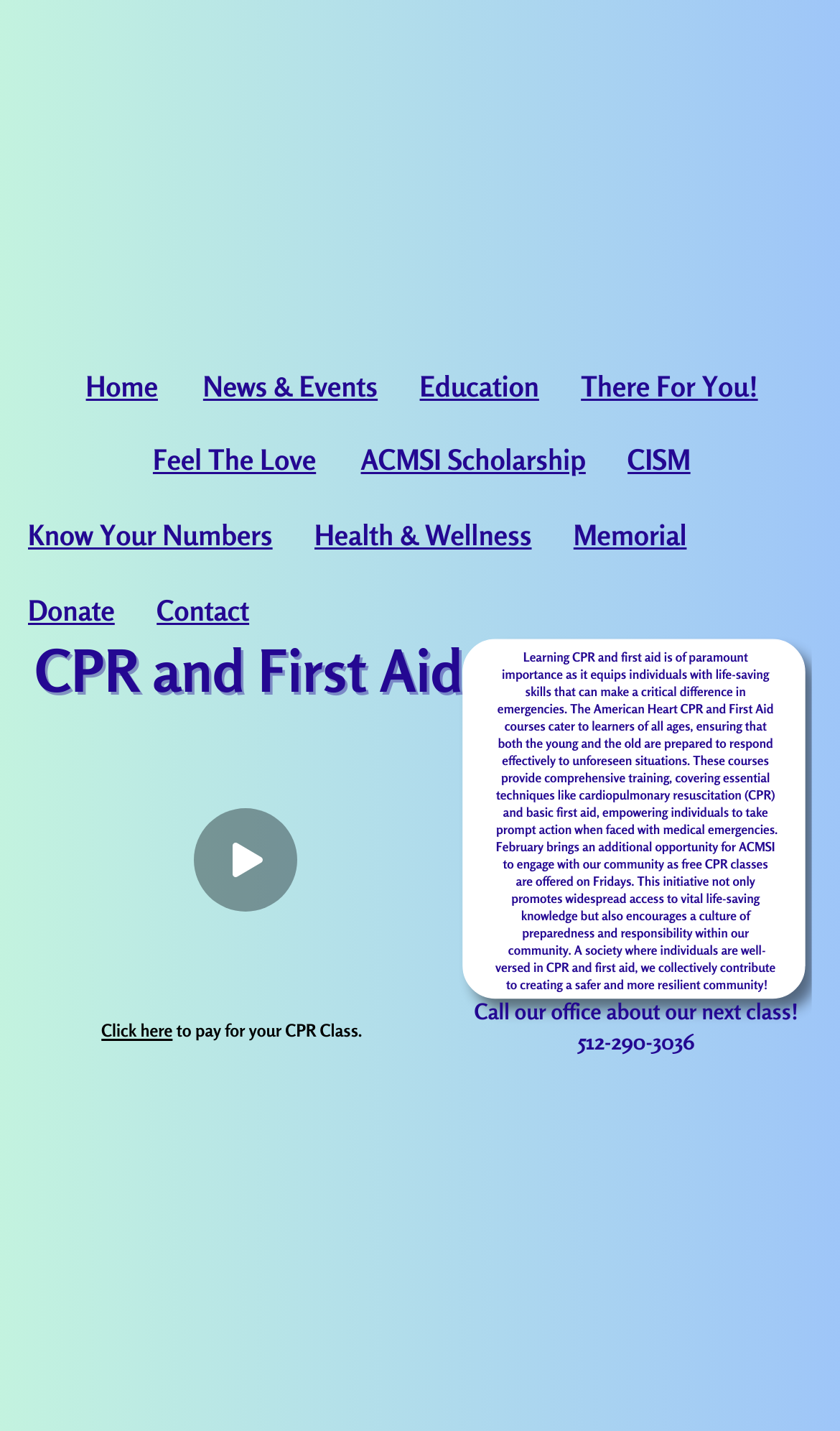Answer this question using a single word or a brief phrase:
What is the topic of the webpage?

CPR and First Aid